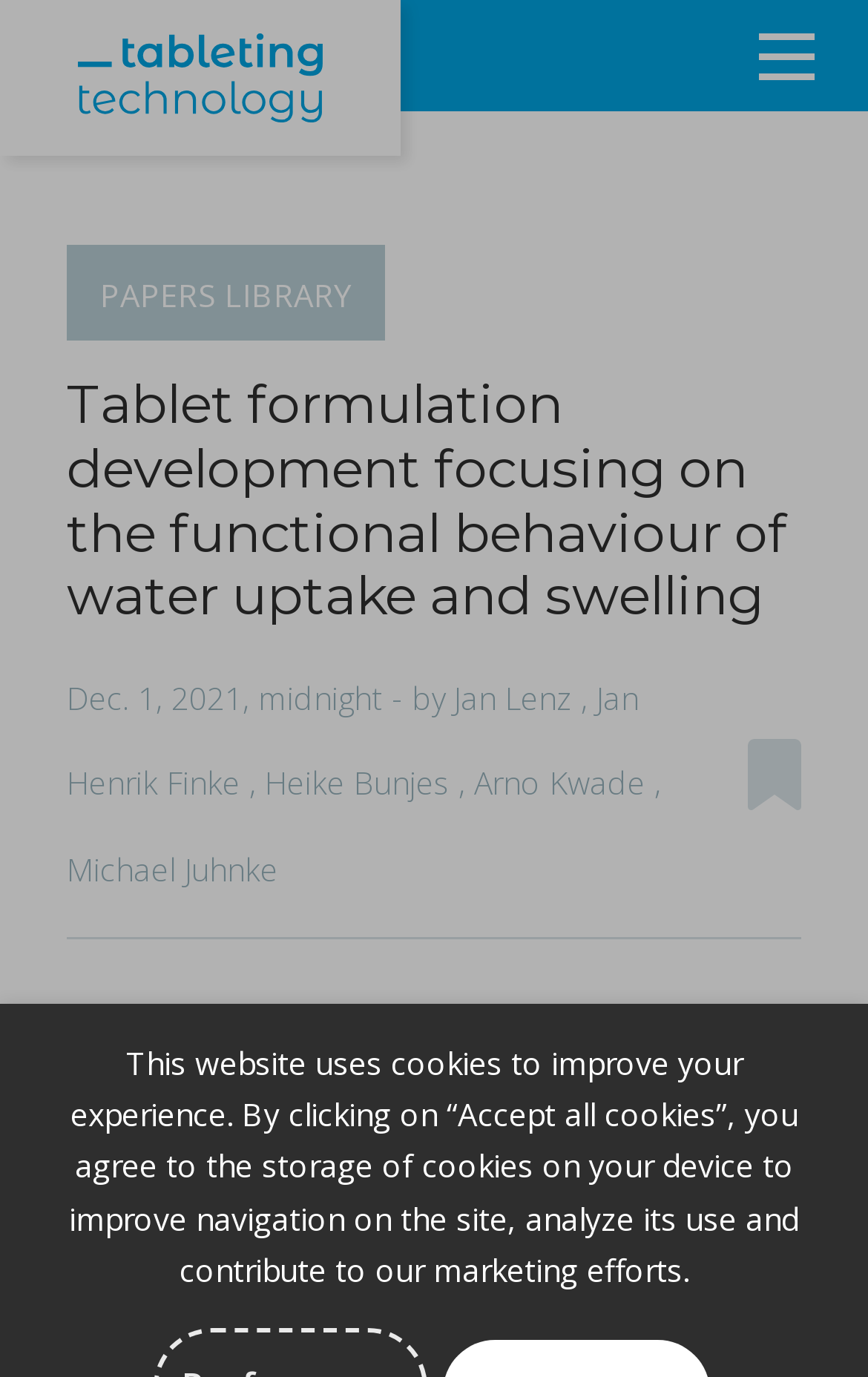Please provide the bounding box coordinates for the element that needs to be clicked to perform the following instruction: "Click on Events". The coordinates should be given as four float numbers between 0 and 1, i.e., [left, top, right, bottom].

[0.0, 0.242, 1.0, 0.323]